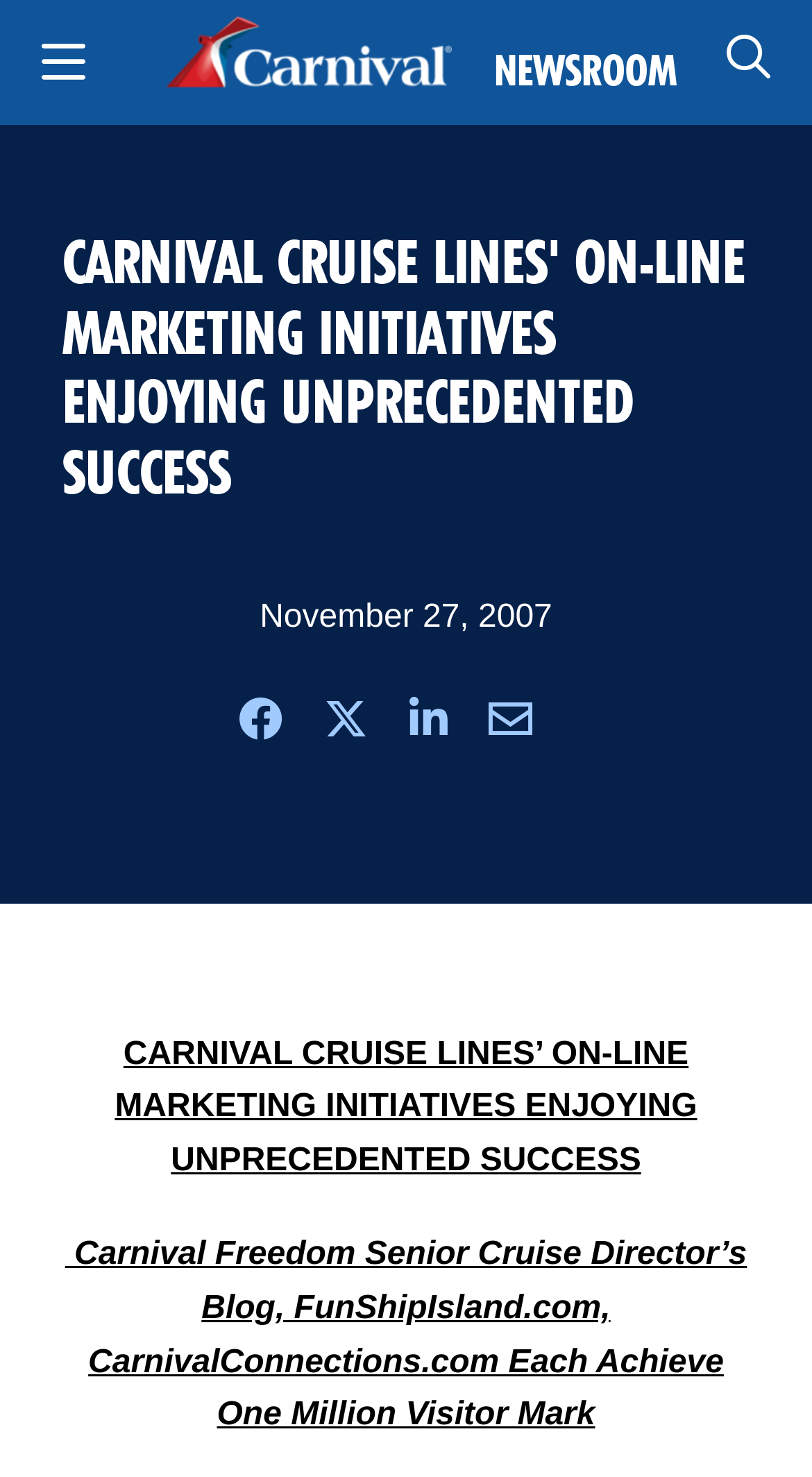Give a short answer to this question using one word or a phrase:
What is the date of the news article?

November 27, 2007